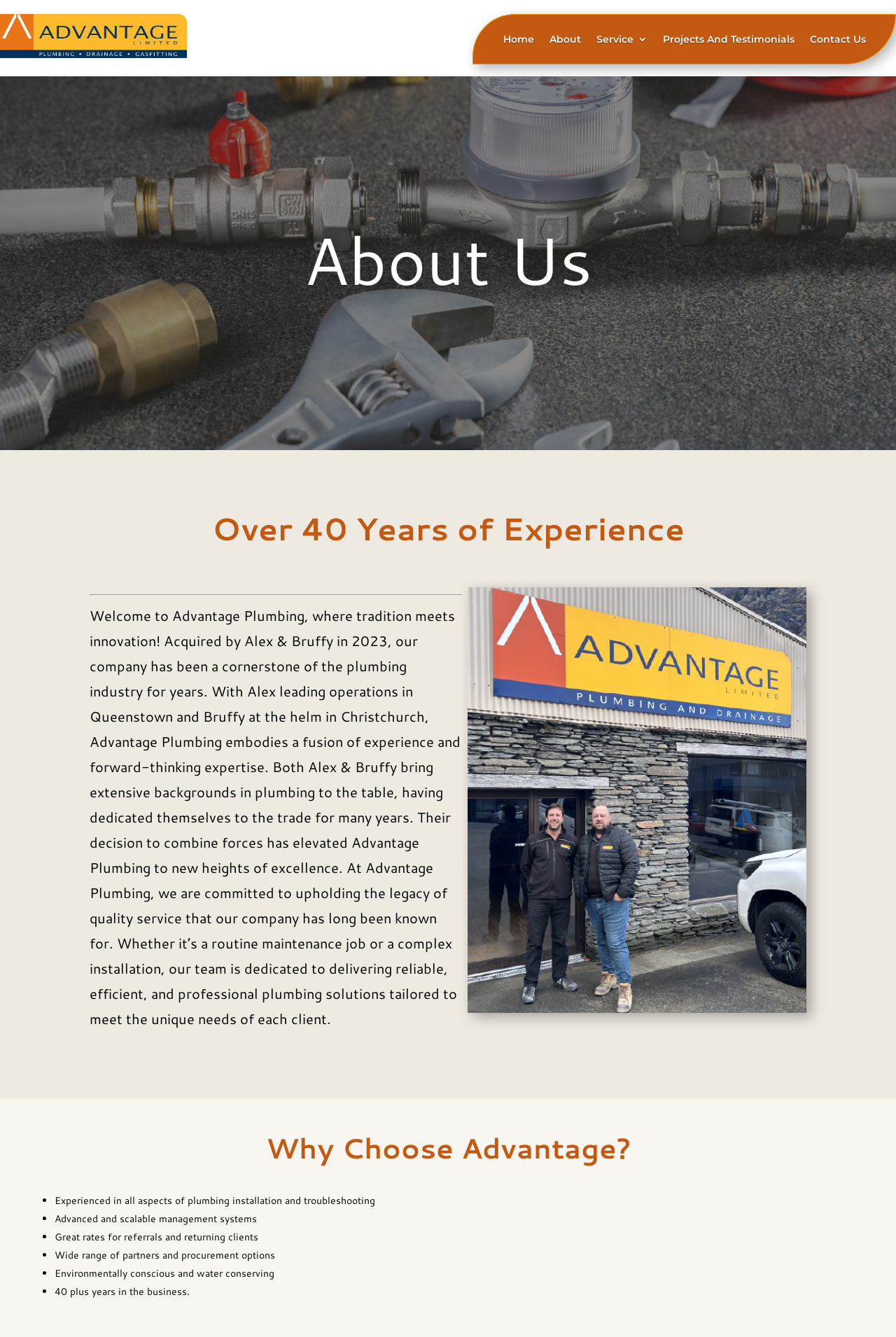Locate the bounding box for the described UI element: "Projects And Testimonials". Ensure the coordinates are four float numbers between 0 and 1, formatted as [left, top, right, bottom].

[0.739, 0.026, 0.886, 0.037]